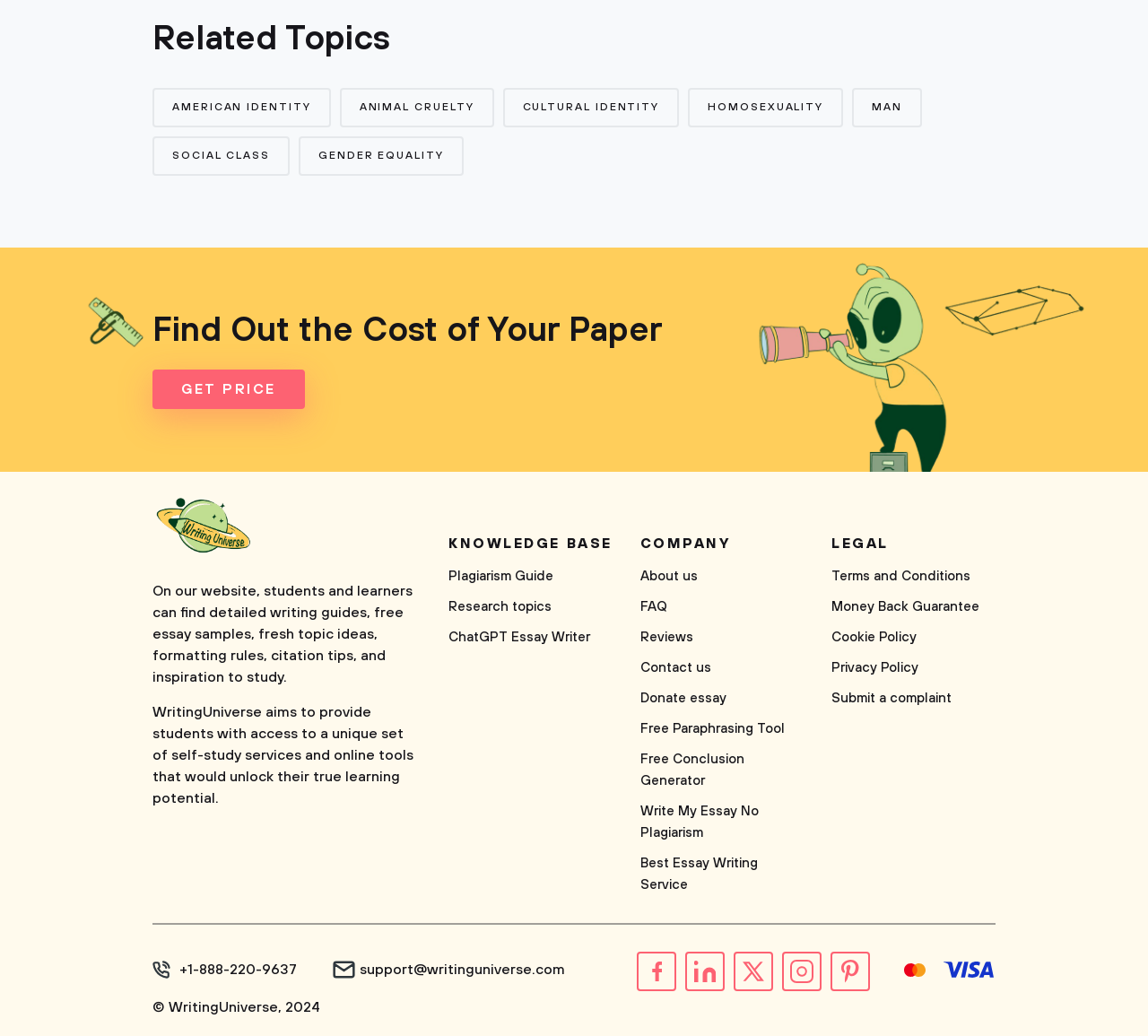Respond to the question below with a single word or phrase: What is the year of the copyright statement?

2024